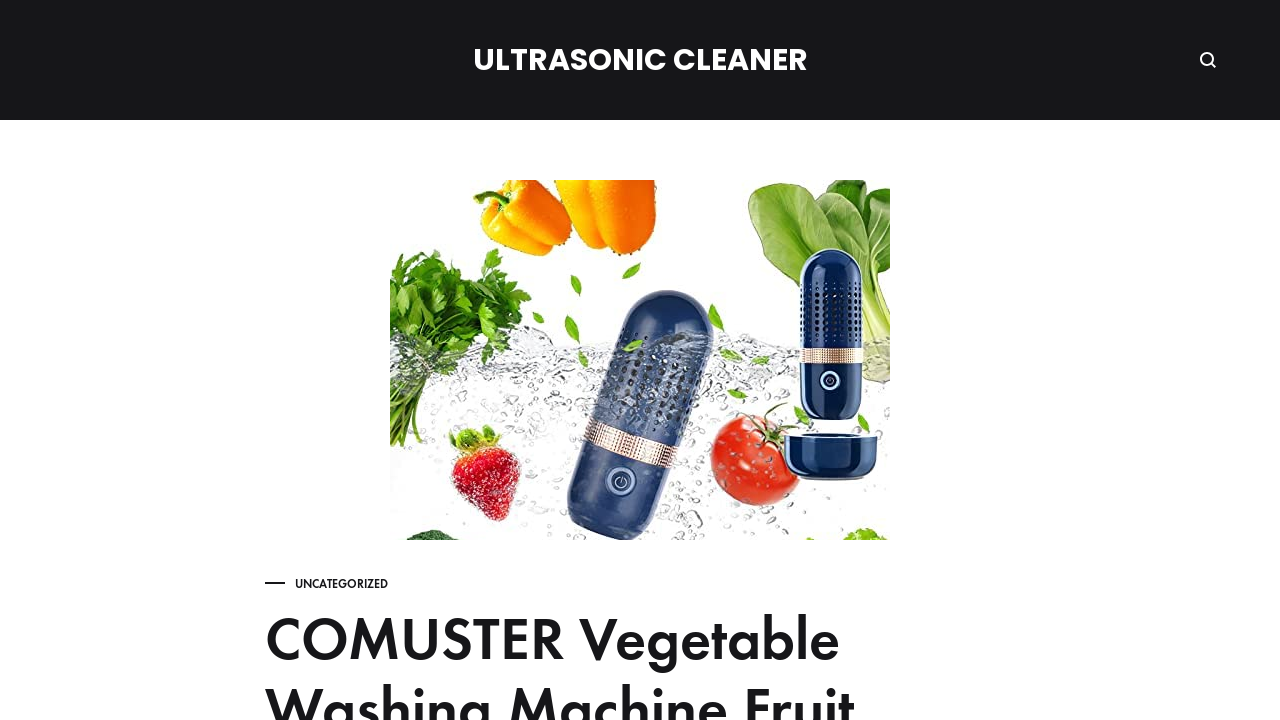What is the main heading displayed on the webpage? Please provide the text.

COMUSTER Vegetable Washing Machine,Fruit Cleaner Device,Banana Cleaner Machine,Fruit Purifier for with OH-ion Purification Technology for Cleaning Fruit,Vegetable,Rice,Tableware (Royal Blue)